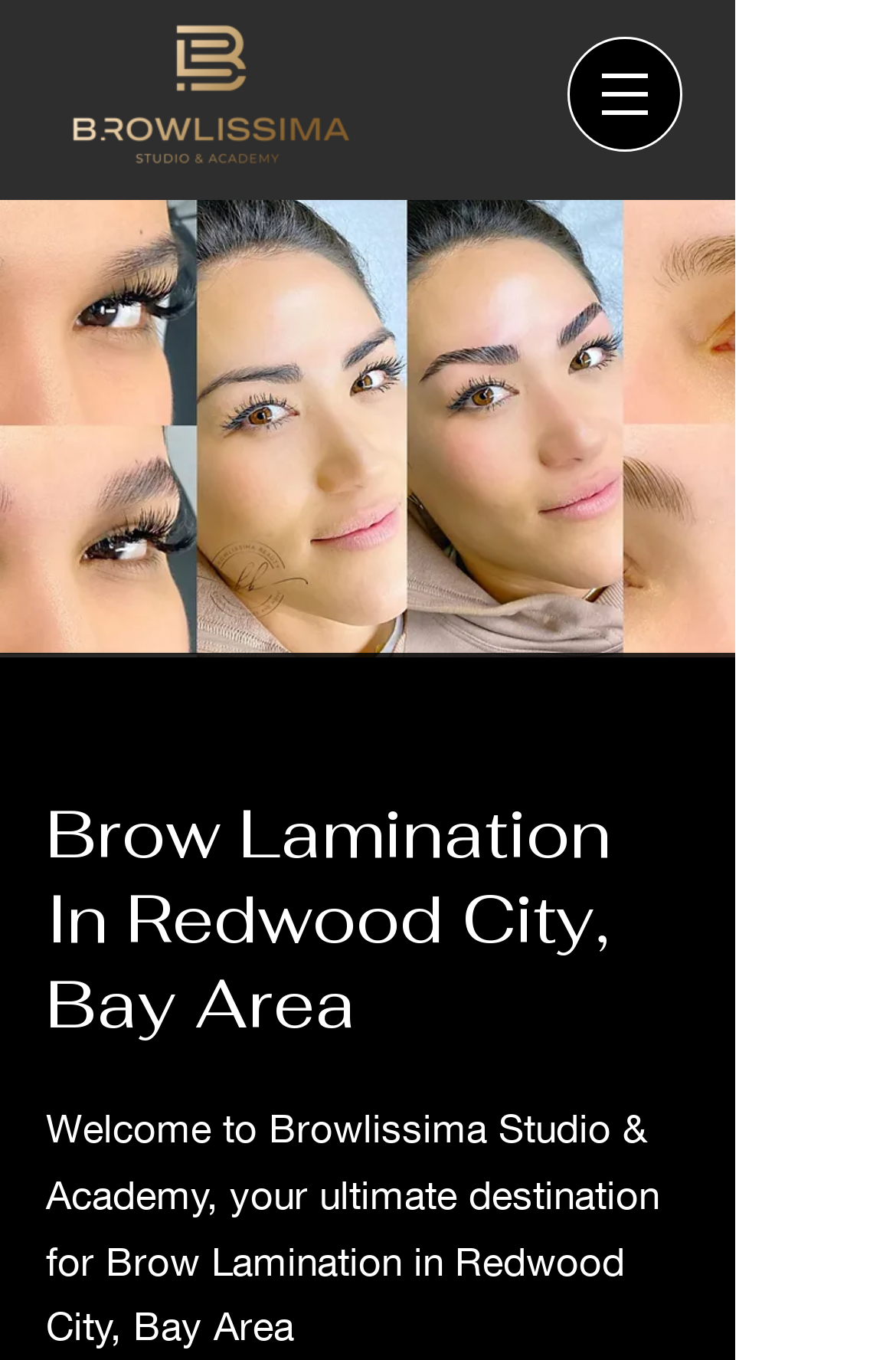Respond to the following question with a brief word or phrase:
How many images are on the webpage?

3